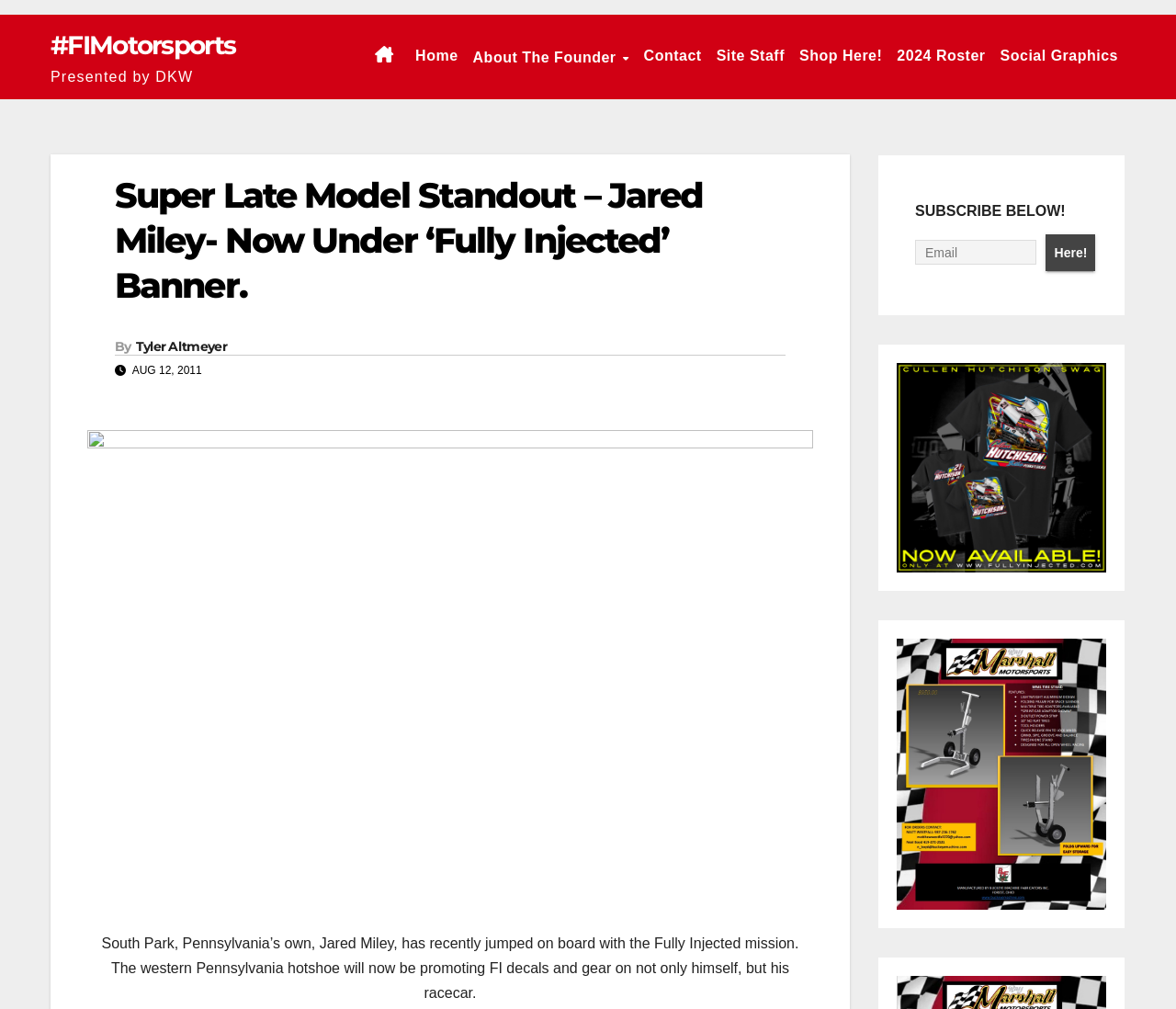Provide the bounding box coordinates of the area you need to click to execute the following instruction: "Go to the 'Home' page".

[0.347, 0.015, 0.396, 0.097]